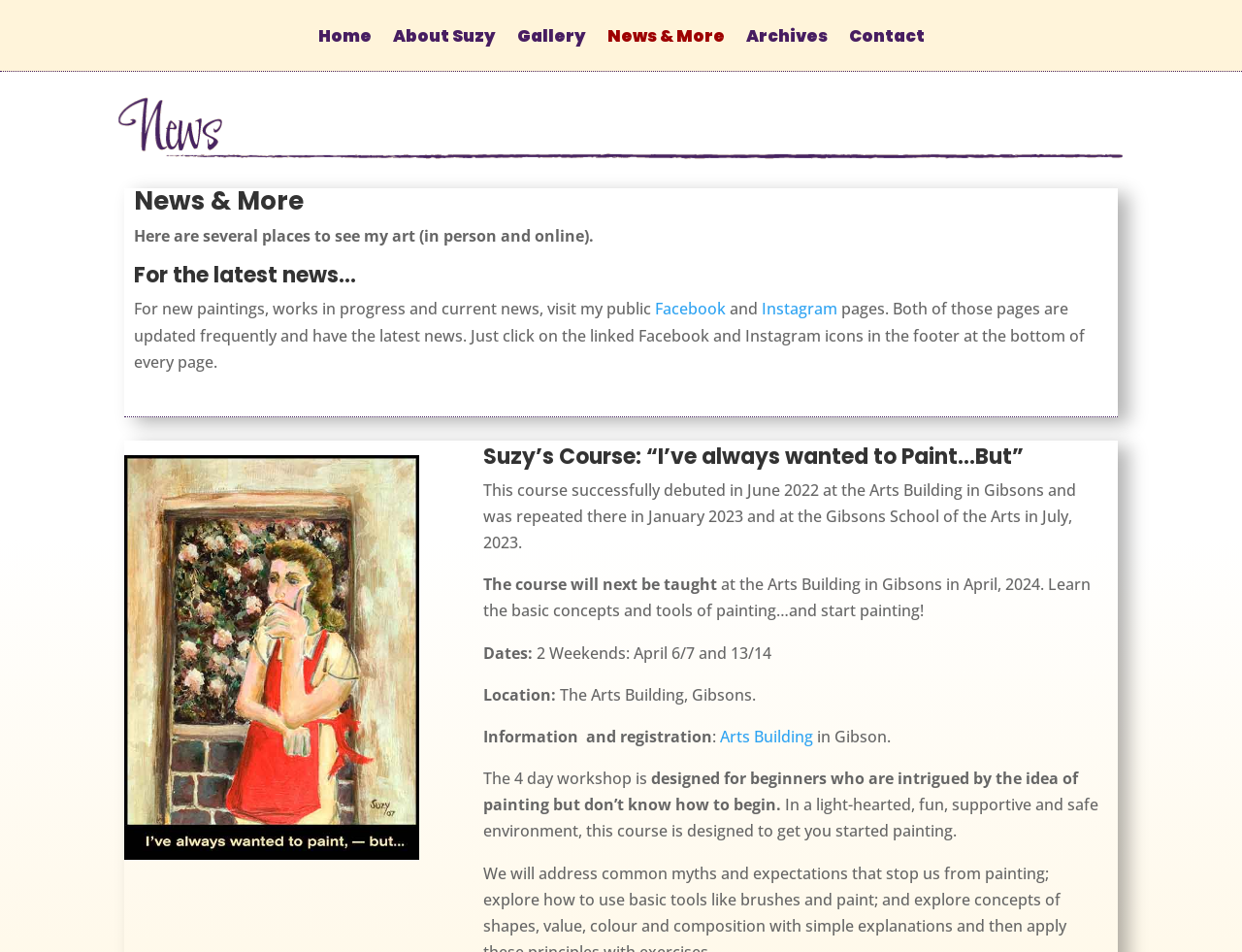Where is Suzy's course located? Please answer the question using a single word or phrase based on the image.

The Arts Building, Gibsons